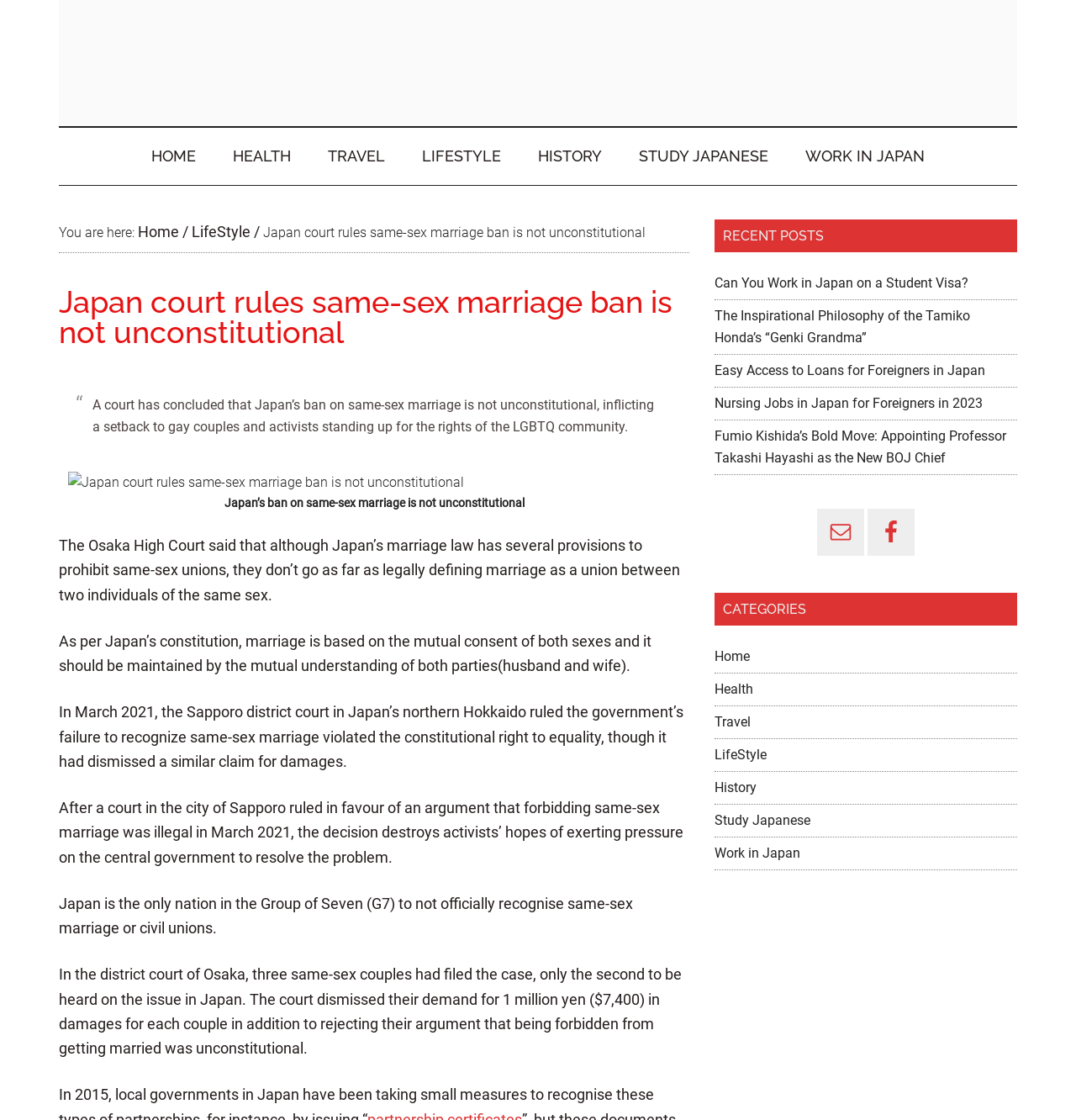What is the text of the blockquote?
Please give a detailed and elaborate answer to the question based on the image.

I found the blockquote element and looked at its child element, which is a StaticText element containing the given text.